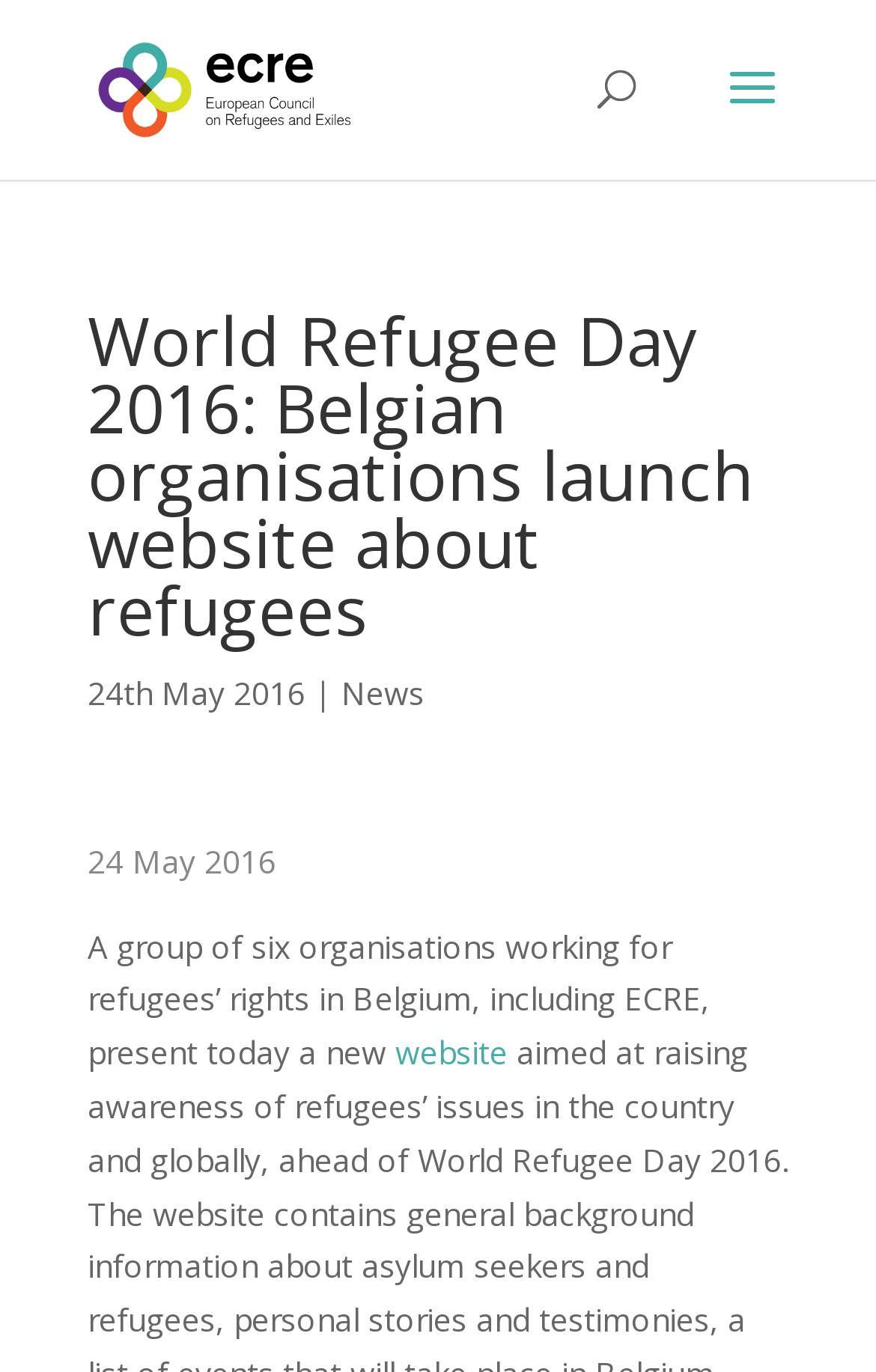Please answer the following question using a single word or phrase: 
What is the date of the news article?

24th May 2016